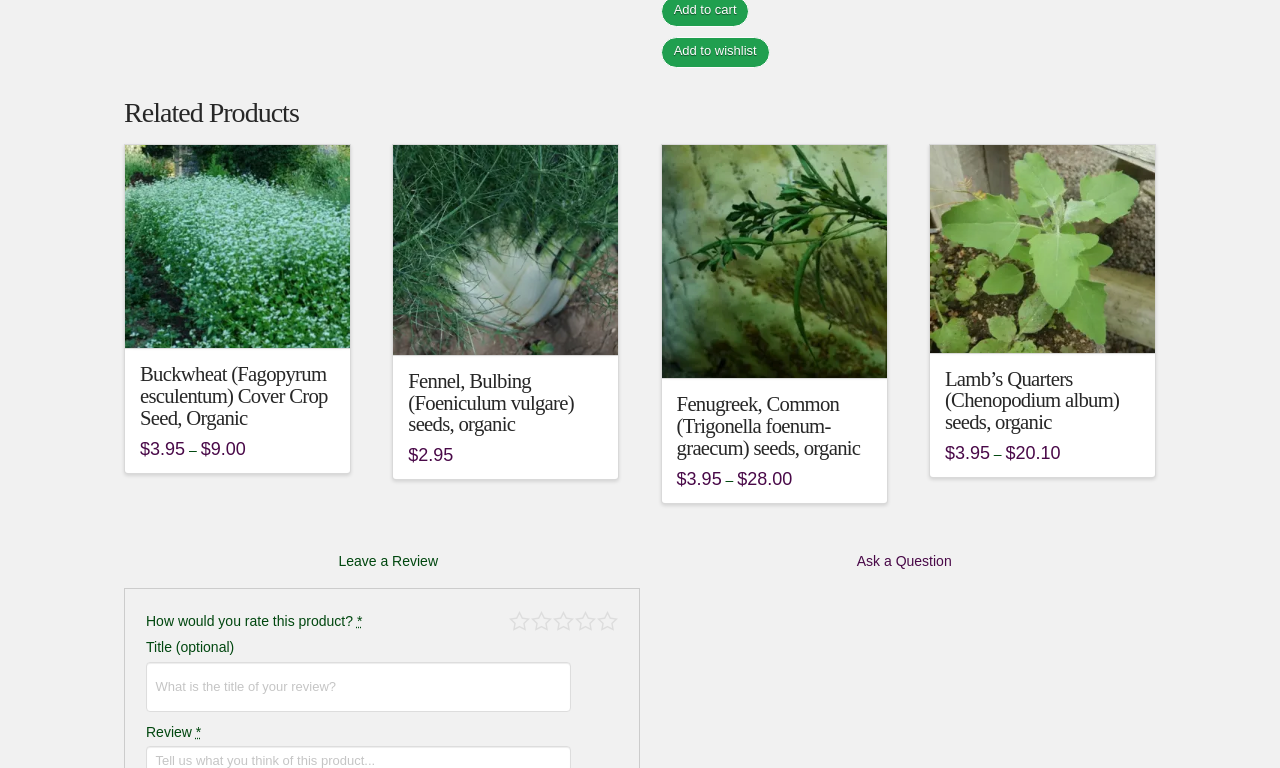Can you give a comprehensive explanation to the question given the content of the image?
What is the function of the link 'Add to wishlist'?

I inferred the function of the link by its text content 'Add to wishlist', which suggests that clicking on it will add the product to the user's wishlist.